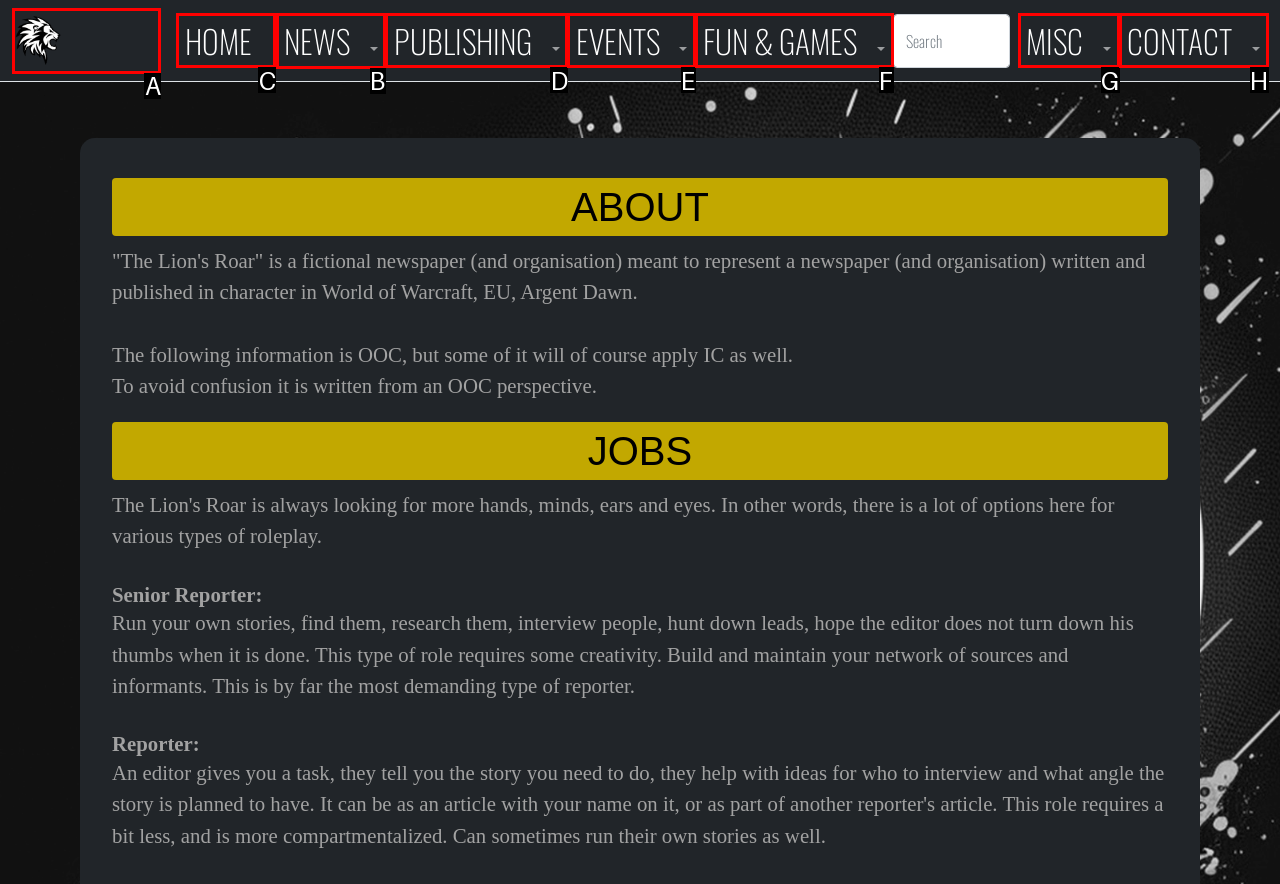Identify the HTML element to select in order to accomplish the following task: Go to NEWS
Reply with the letter of the chosen option from the given choices directly.

B